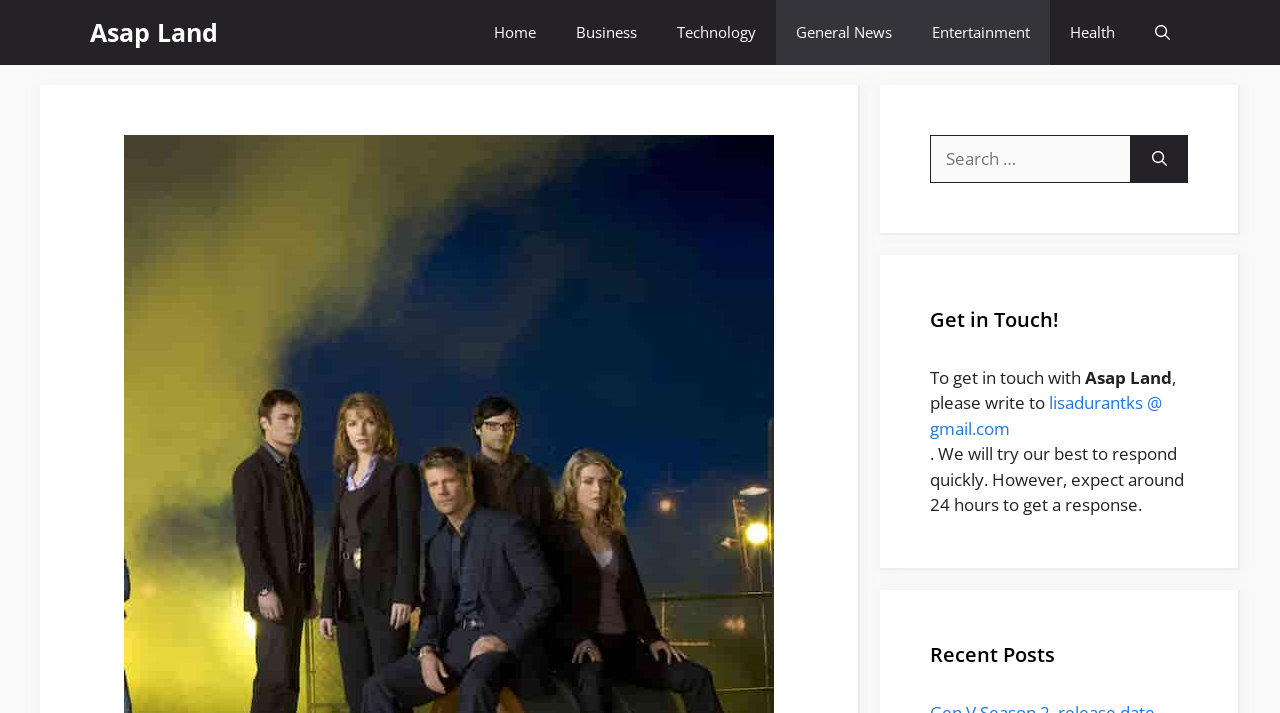What is the purpose of the search box? Look at the image and give a one-word or short phrase answer.

To search the website